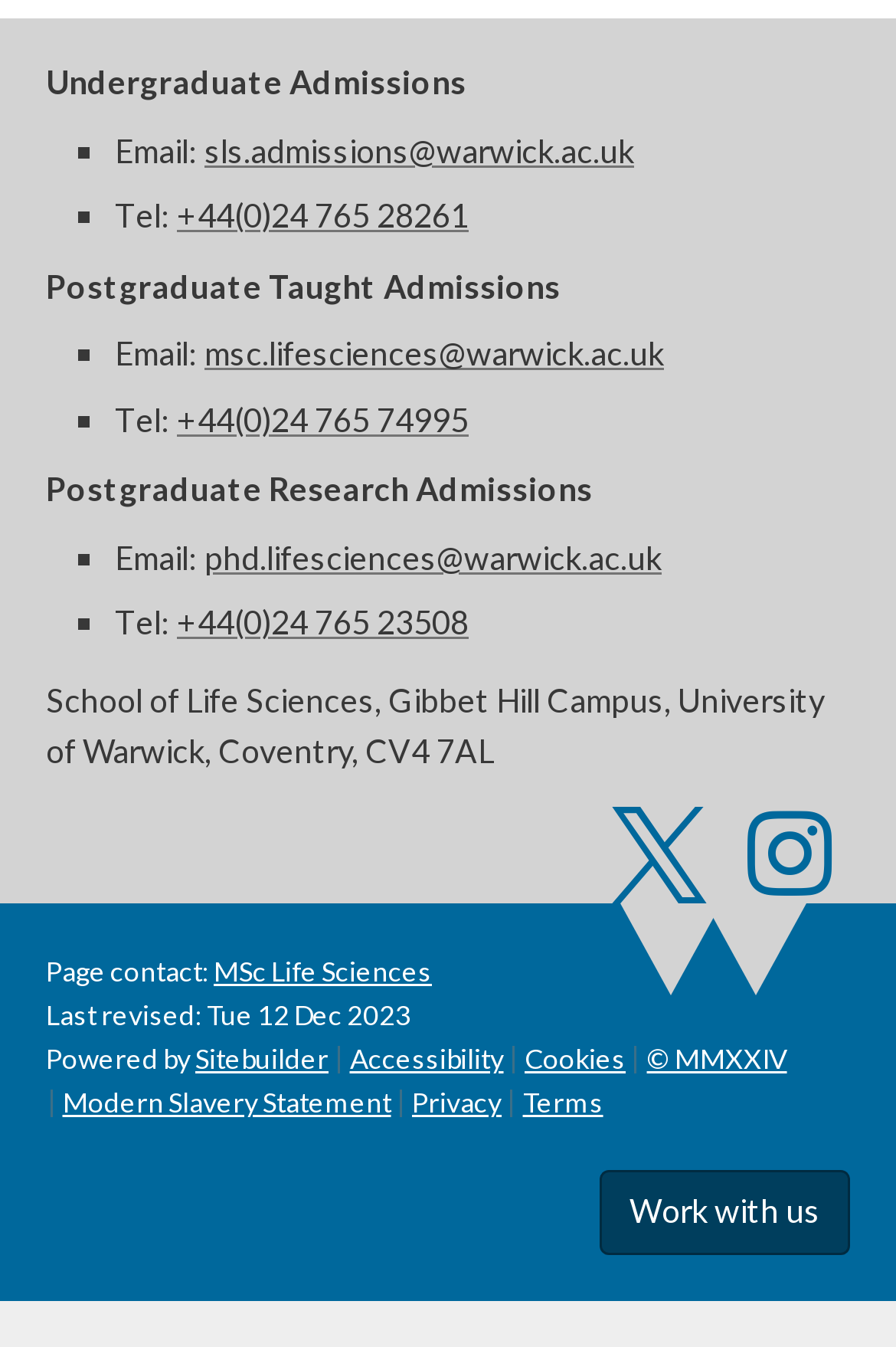Identify the bounding box coordinates of the clickable region to carry out the given instruction: "Contact us".

None